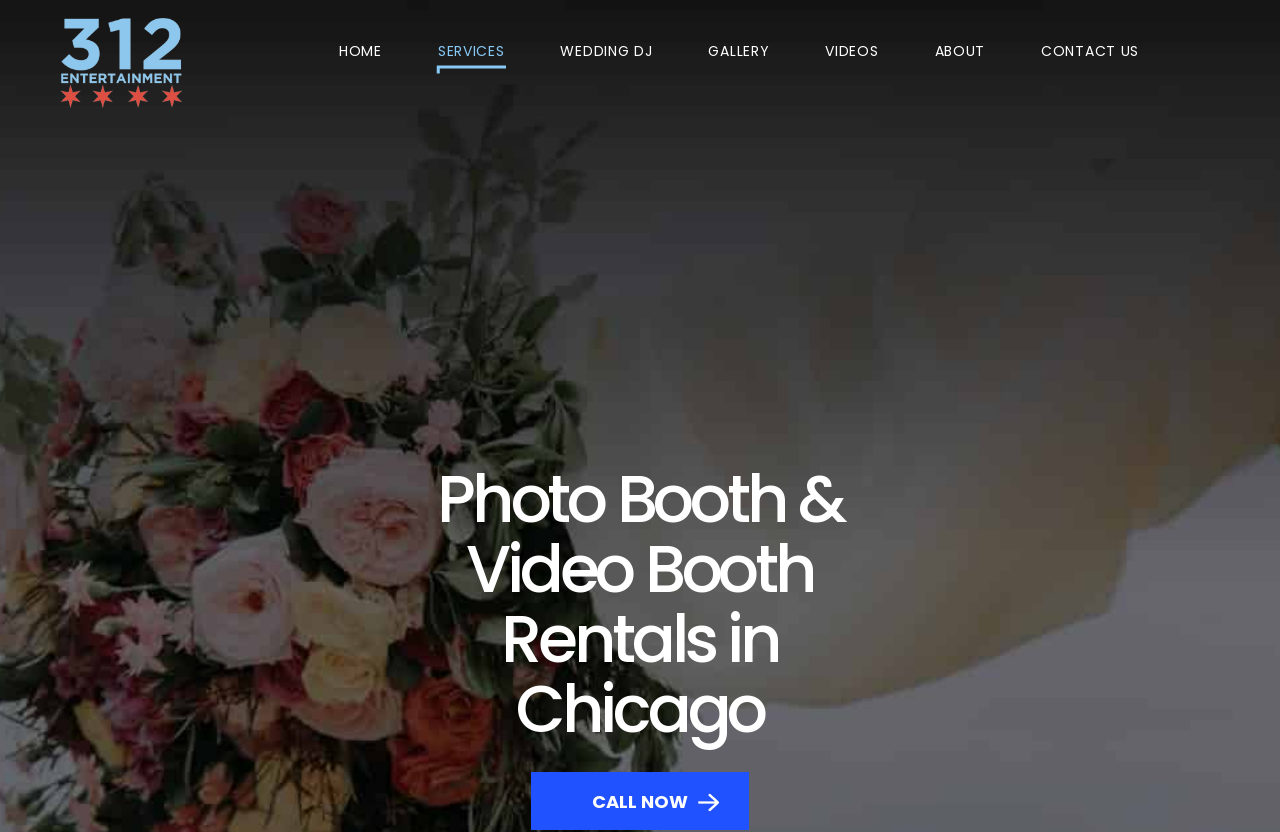Answer this question in one word or a short phrase: What is the main service offered?

Photo Booth & Video Booth Rentals